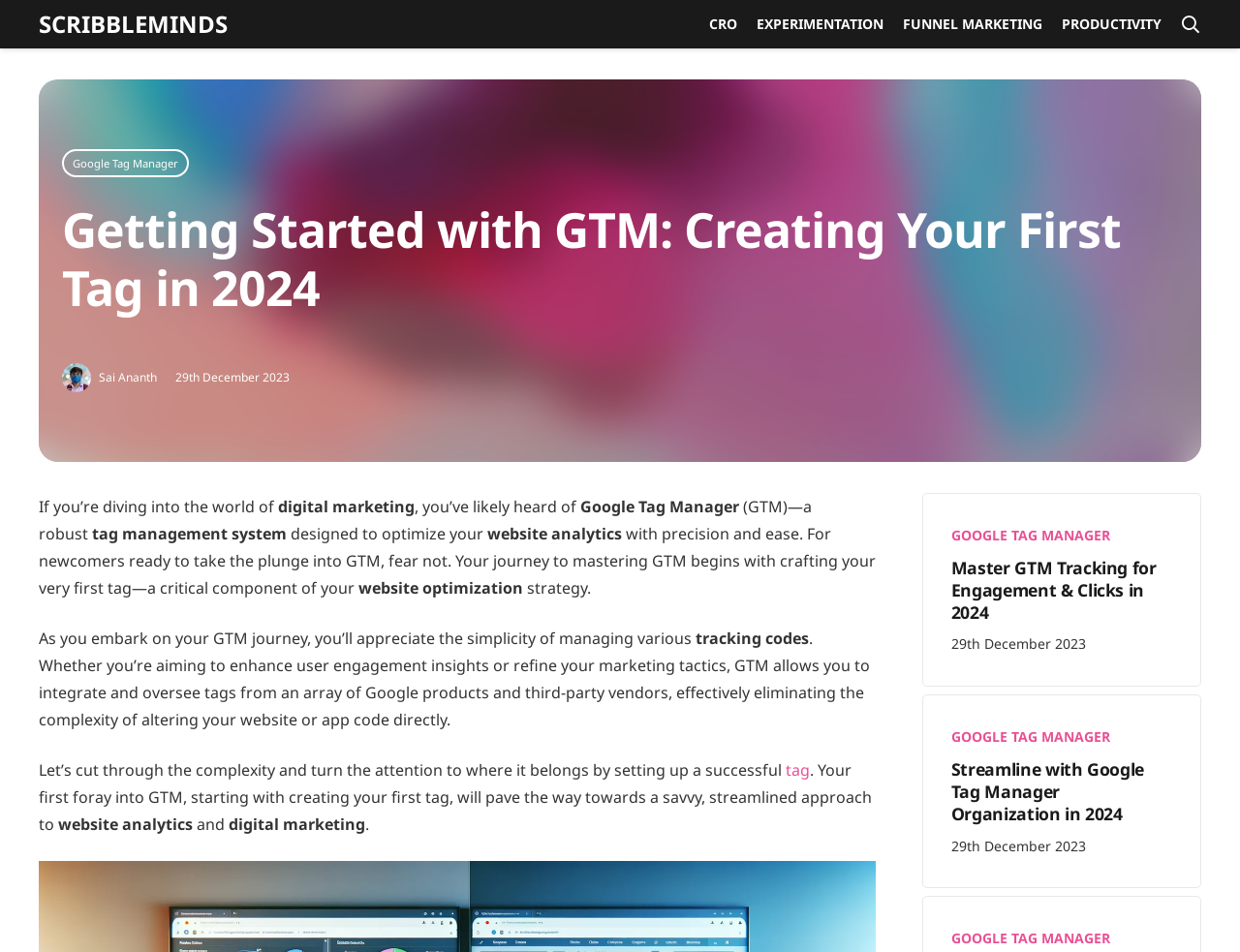Use a single word or phrase to answer this question: 
What is the topic of the webpage?

Google Tag Manager